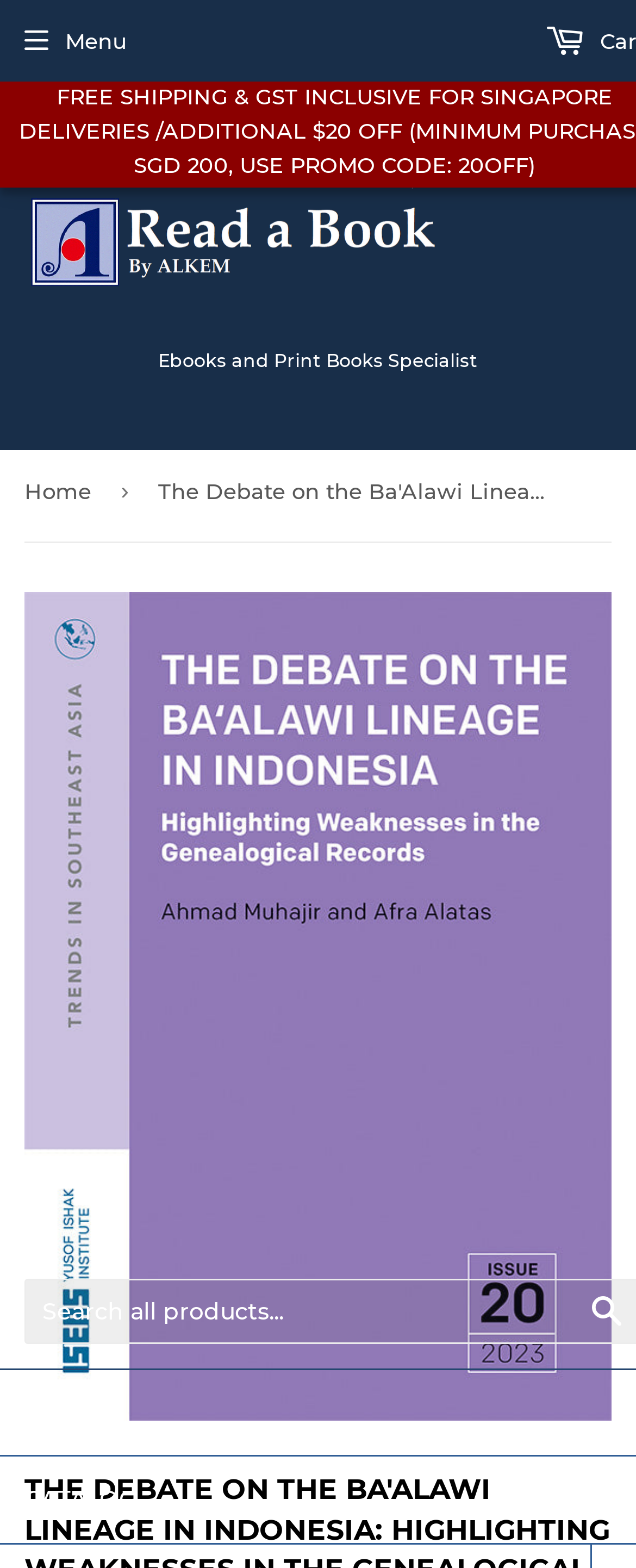Examine the image carefully and respond to the question with a detailed answer: 
What is the type of books this website specializes in?

I found the answer by looking at the StaticText element with the text 'Ebooks and Print Books Specialist'. This suggests that the website specializes in ebooks and print books.